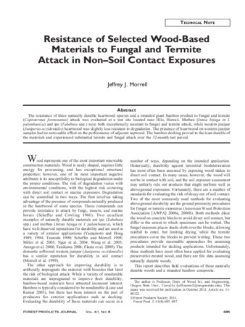Write a descriptive caption for the image, covering all notable aspects.

The image features the cover page of a technical report titled "Resistance of Selected Wood-Based Materials to Fungal and Termite Attack in Non–Soil Contact Exposures," authored by Jeffrey J. Morrell. The publication provides an analysis of the resistance of various wood species and a stranded giant bamboo product against fungal and termite attacks. It summarizes key findings and methodologies pertinent to architects and engineers involved in materials selection for construction. The layout emphasizes the report's relevance to the wood-related engineering sector, illustrating the critical importance of material properties in preventing pest damage. The header prominently displays the title, reflecting its focus on durability and sustainability in wood usage.